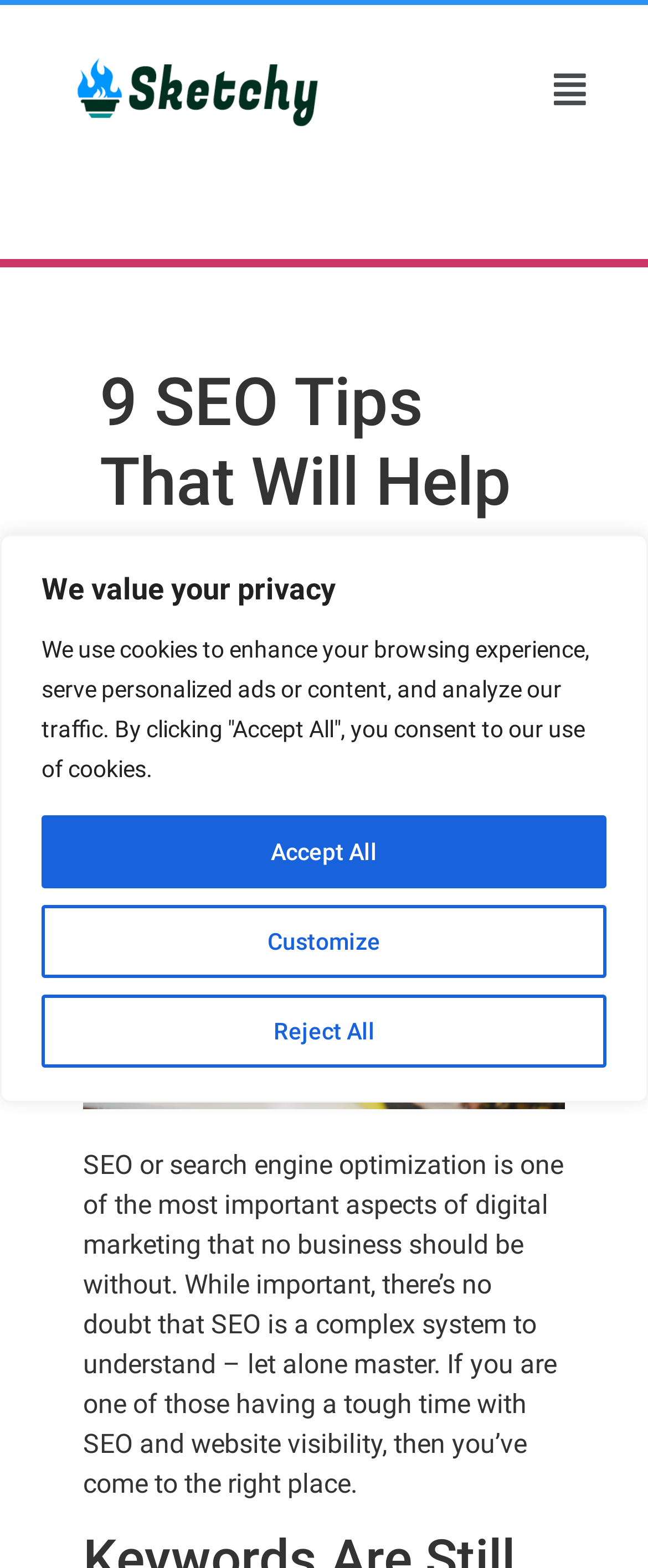Mark the bounding box of the element that matches the following description: "Customize".

[0.064, 0.577, 0.936, 0.624]